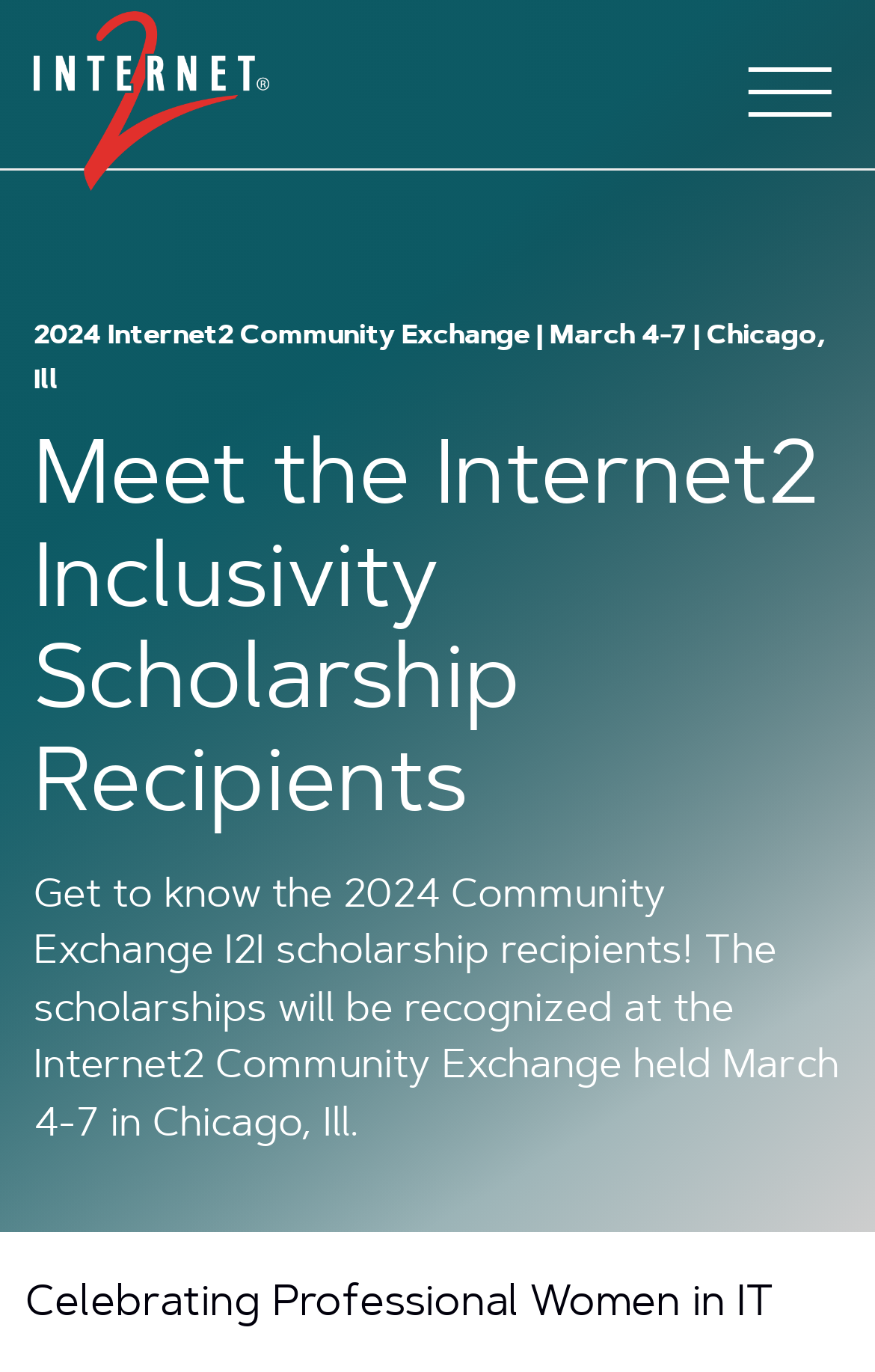Using floating point numbers between 0 and 1, provide the bounding box coordinates in the format (top-left x, top-left y, bottom-right x, bottom-right y). Locate the UI element described here: Menu

[0.844, 0.029, 0.962, 0.104]